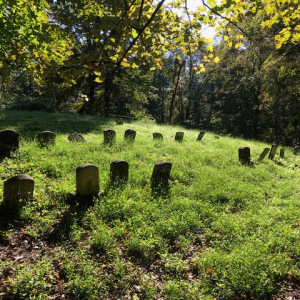Provide an extensive narrative of what is shown in the image.

The image depicts a serene scene at Beekman Friends Cemetery, where headstones are partially visible above a lush green carpet of grass. This historic cemetery, shaded by trees, showcases a peaceful area that has seen efforts for restoration and cleanup, led by Cooper Kasin, a Boy Scout from Troop 77. The graves, surrounded by nature, symbolize both remembrance and the commitment to preserving history. The sunlight filtering through the foliage enhances the tranquil atmosphere, inviting visitors to reflect on the lives commemorated here. This site is also significant in Cooper's Eagle Scout project aimed at revitalizing the cemetery and making it accessible for the community.